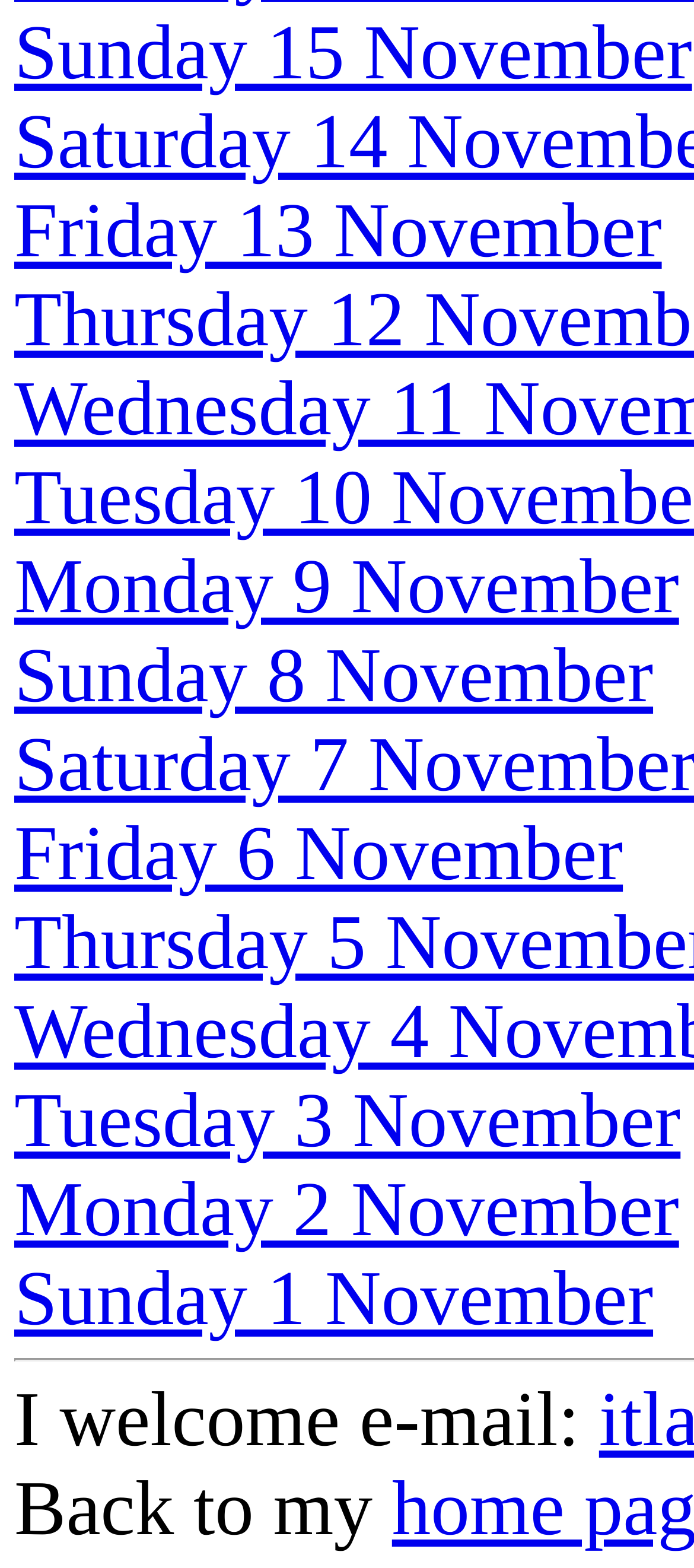Please identify the bounding box coordinates of the element that needs to be clicked to execute the following command: "View Monday 9 November". Provide the bounding box using four float numbers between 0 and 1, formatted as [left, top, right, bottom].

[0.021, 0.348, 0.978, 0.402]